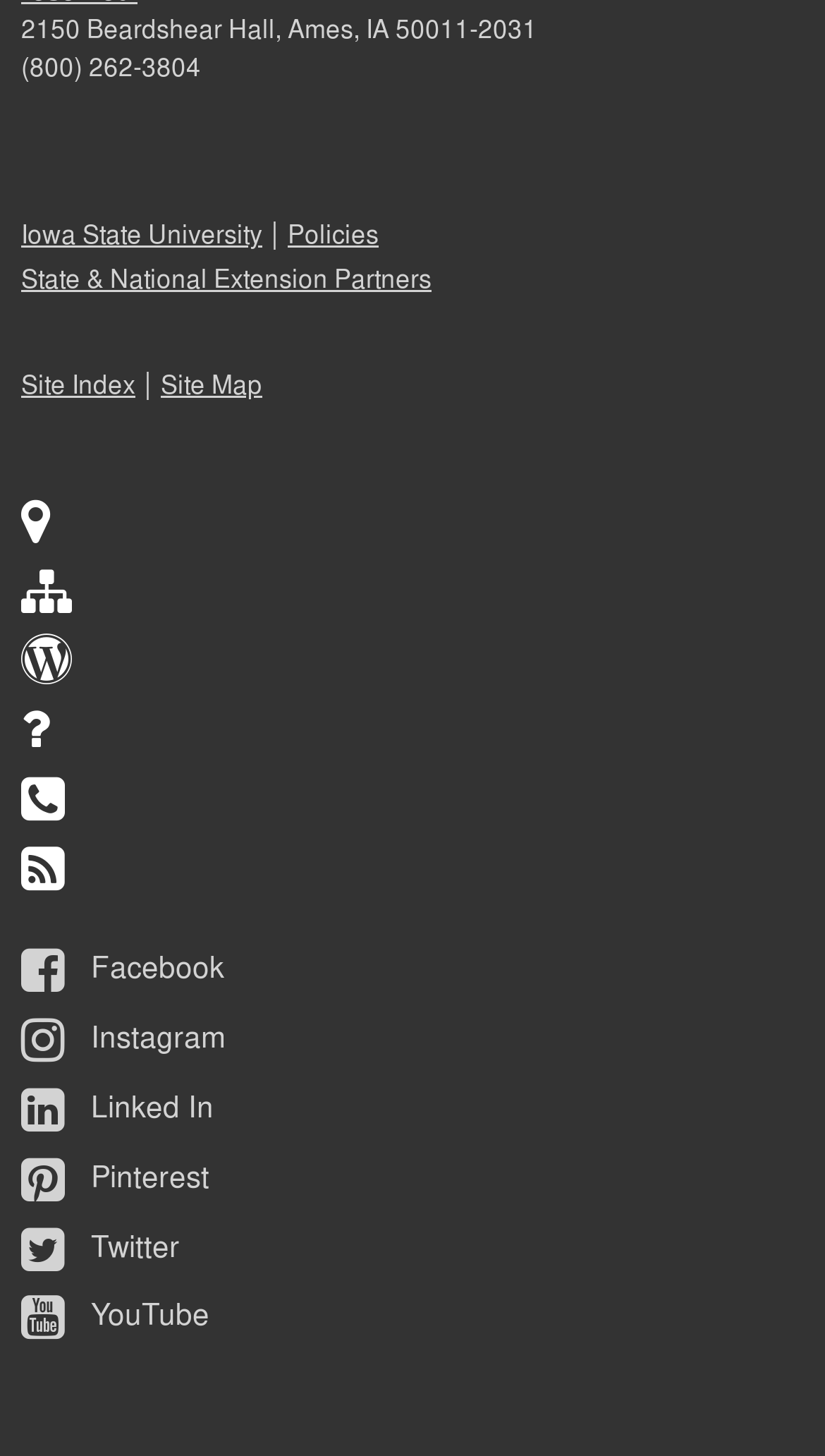Locate the bounding box coordinates of the element's region that should be clicked to carry out the following instruction: "visit Iowa State University website". The coordinates need to be four float numbers between 0 and 1, i.e., [left, top, right, bottom].

[0.026, 0.148, 0.318, 0.173]